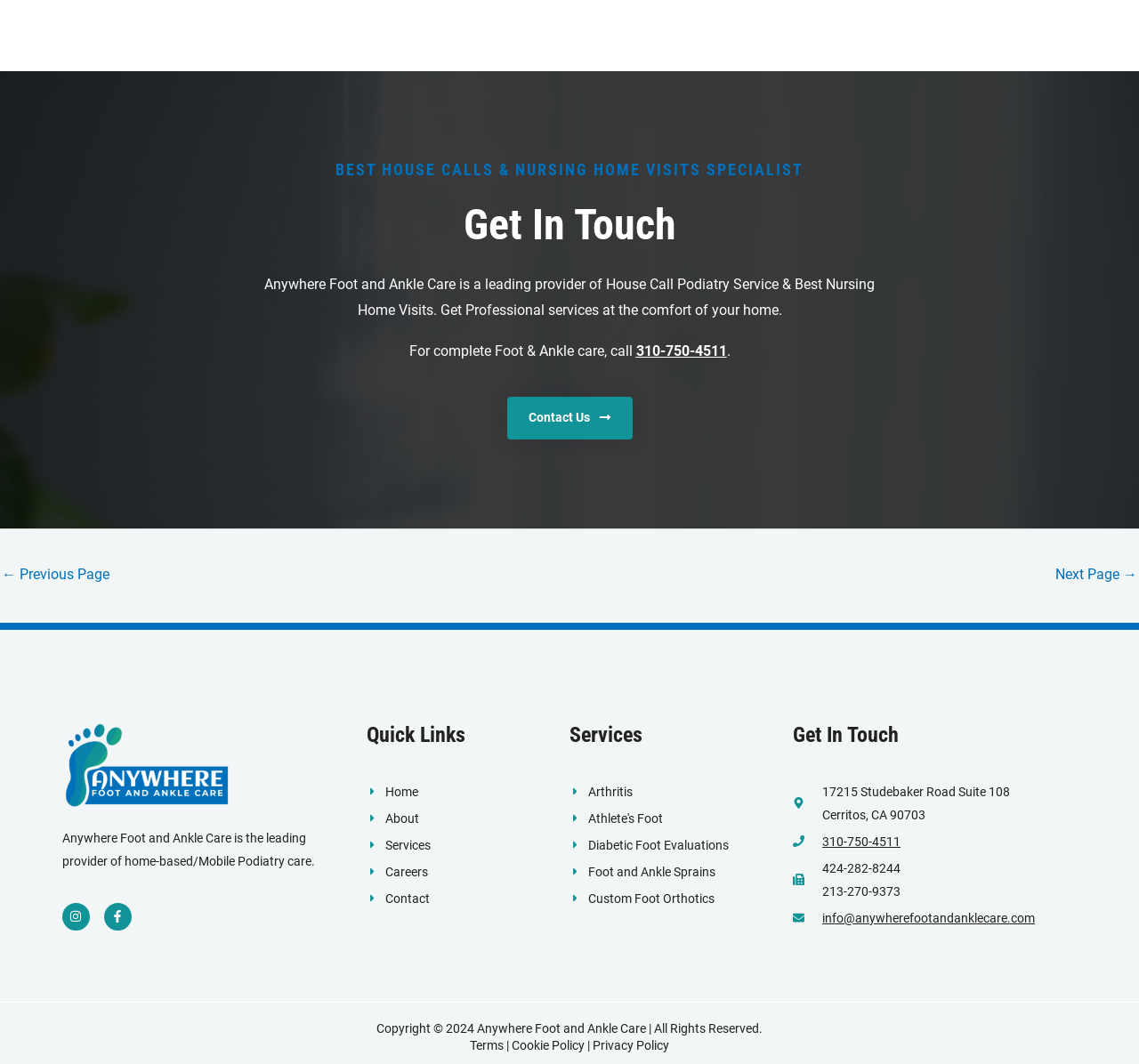Bounding box coordinates are specified in the format (top-left x, top-left y, bottom-right x, bottom-right y). All values are floating point numbers bounded between 0 and 1. Please provide the bounding box coordinate of the region this sentence describes: Diabetic Foot Evaluations

[0.5, 0.783, 0.696, 0.805]